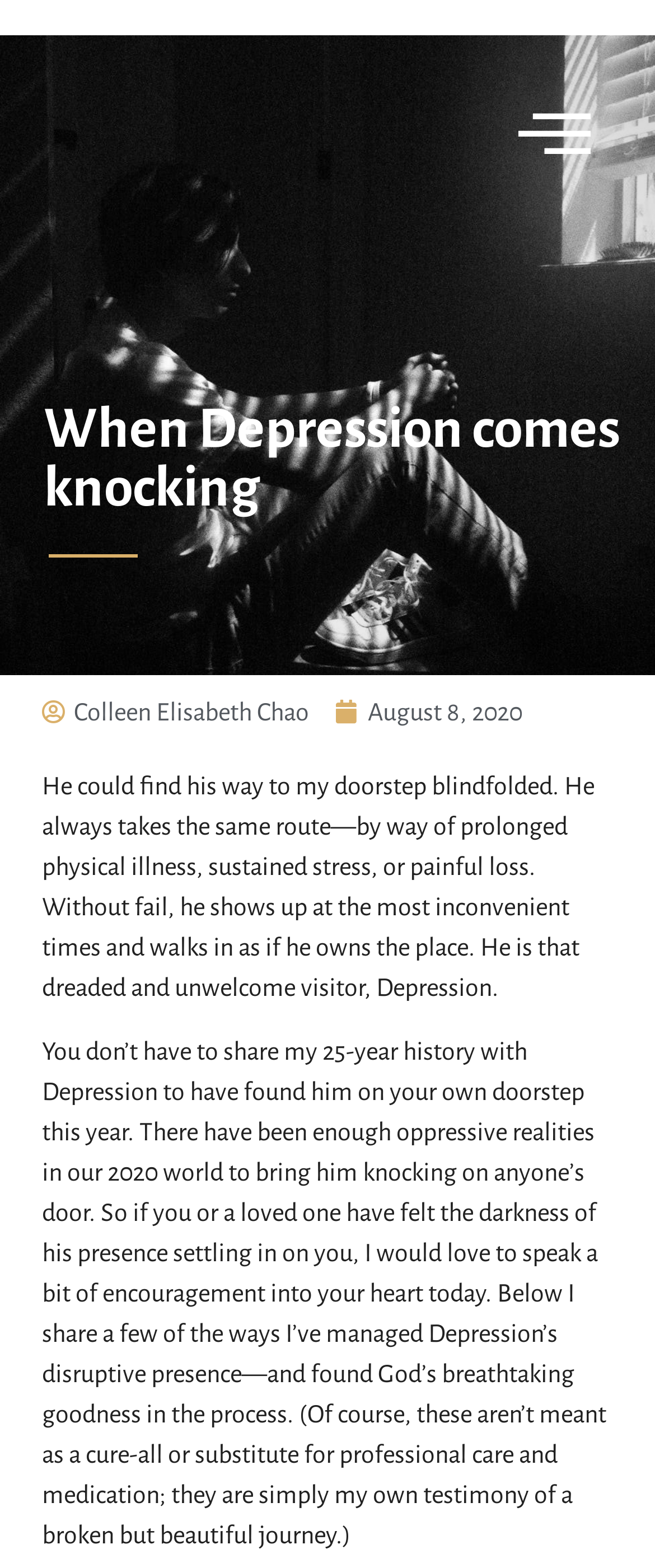What is the purpose of the article?
Answer the question with a single word or phrase, referring to the image.

Sharing personal experience